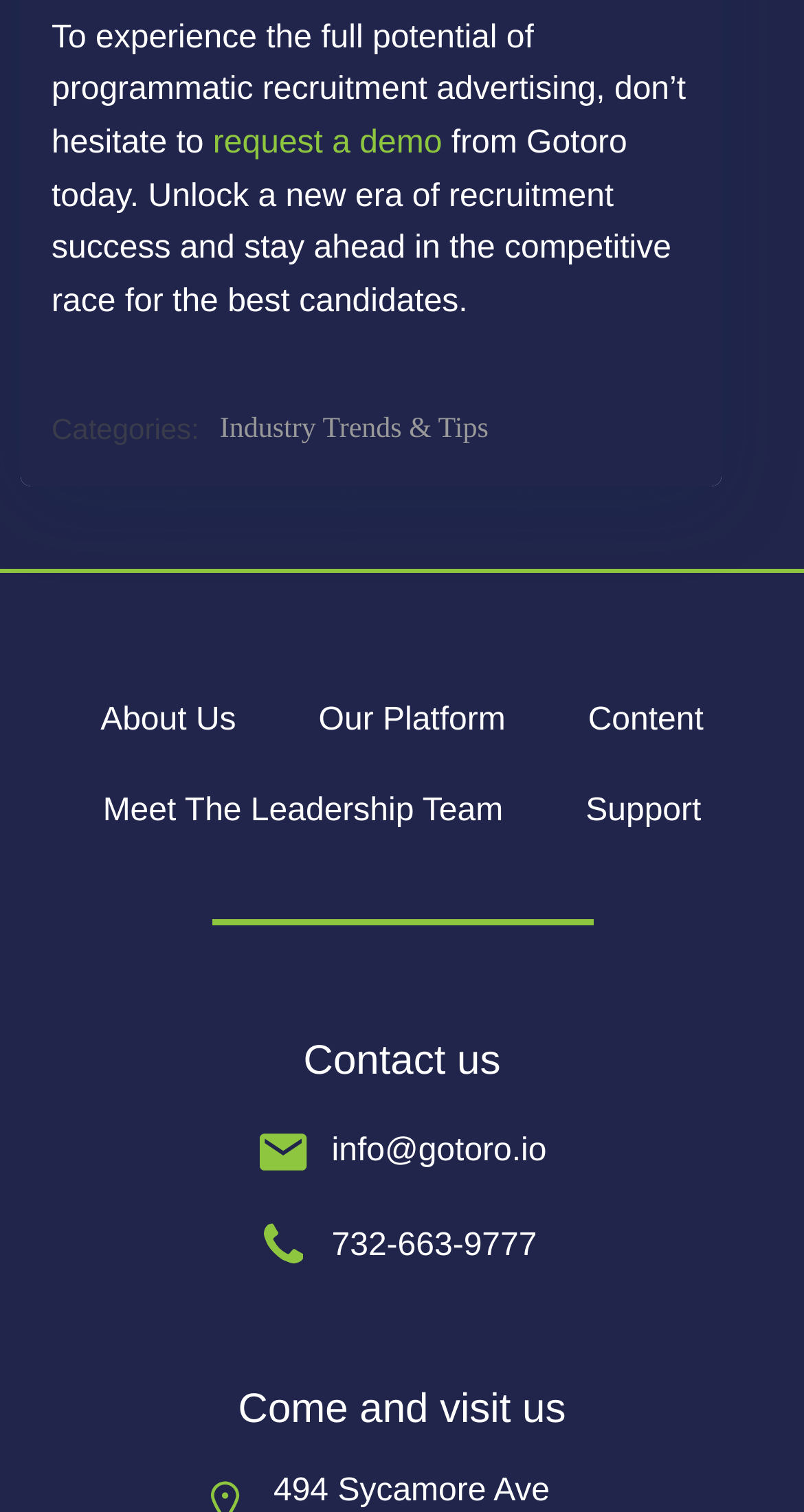What is the company's email address?
Answer the question with as much detail as possible.

I found the company's email address by looking at the contact information section, where I saw the static text 'info@gotoro.io'.